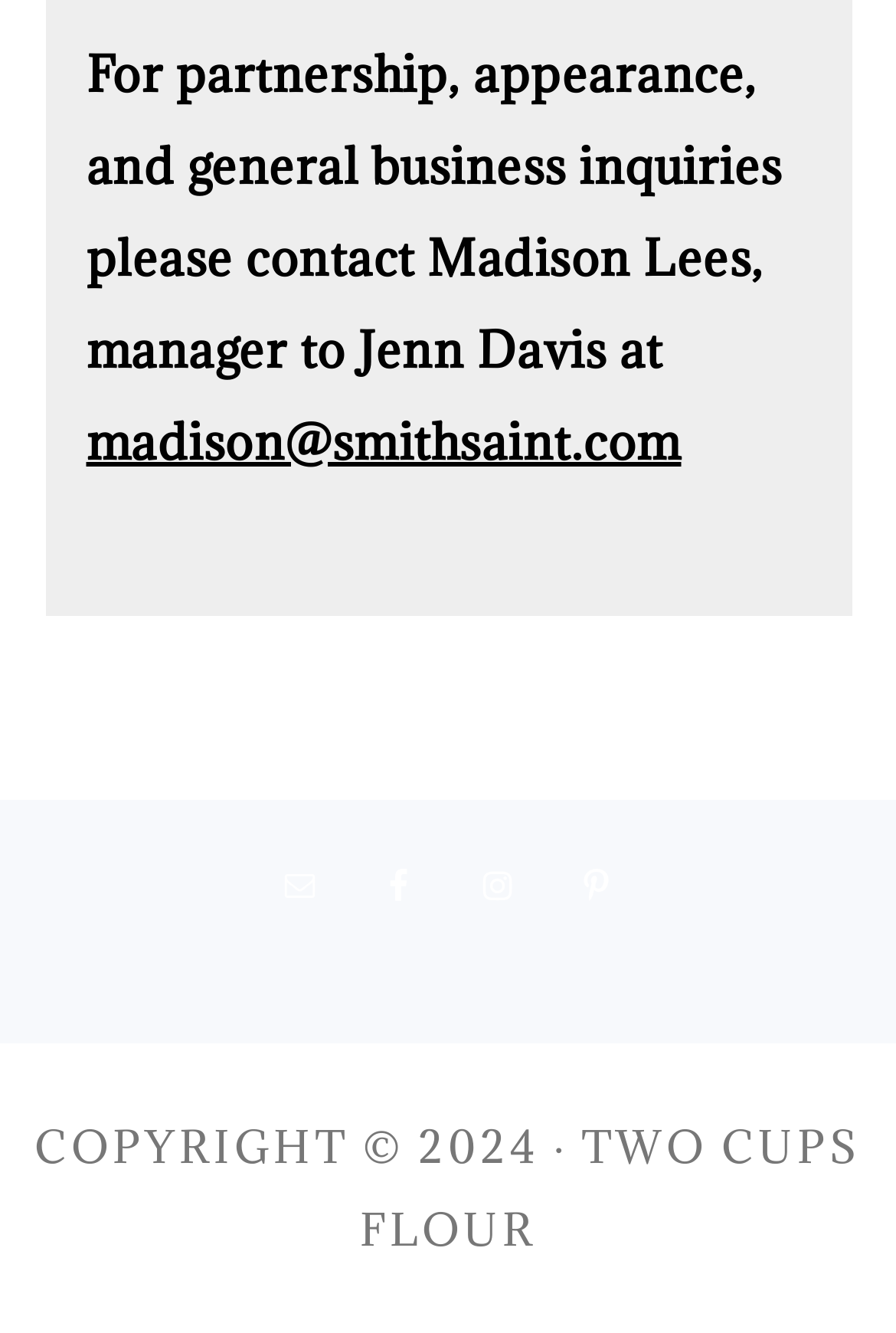What social media platforms are linked?
Identify the answer in the screenshot and reply with a single word or phrase.

Facebook, Instagram, Pinterest